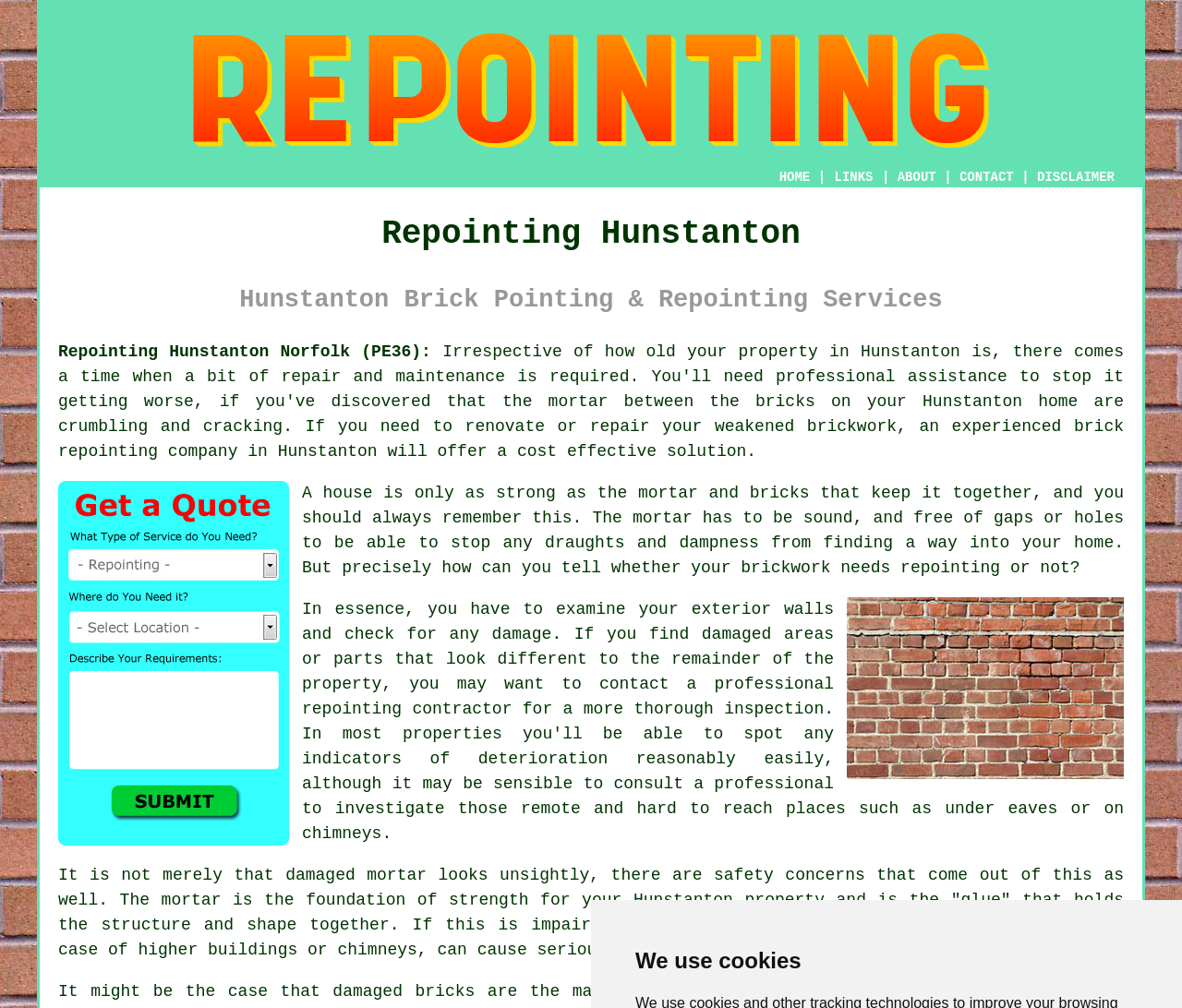Please answer the following question using a single word or phrase: 
What should you examine to check if your brickwork needs repointing?

Exterior walls